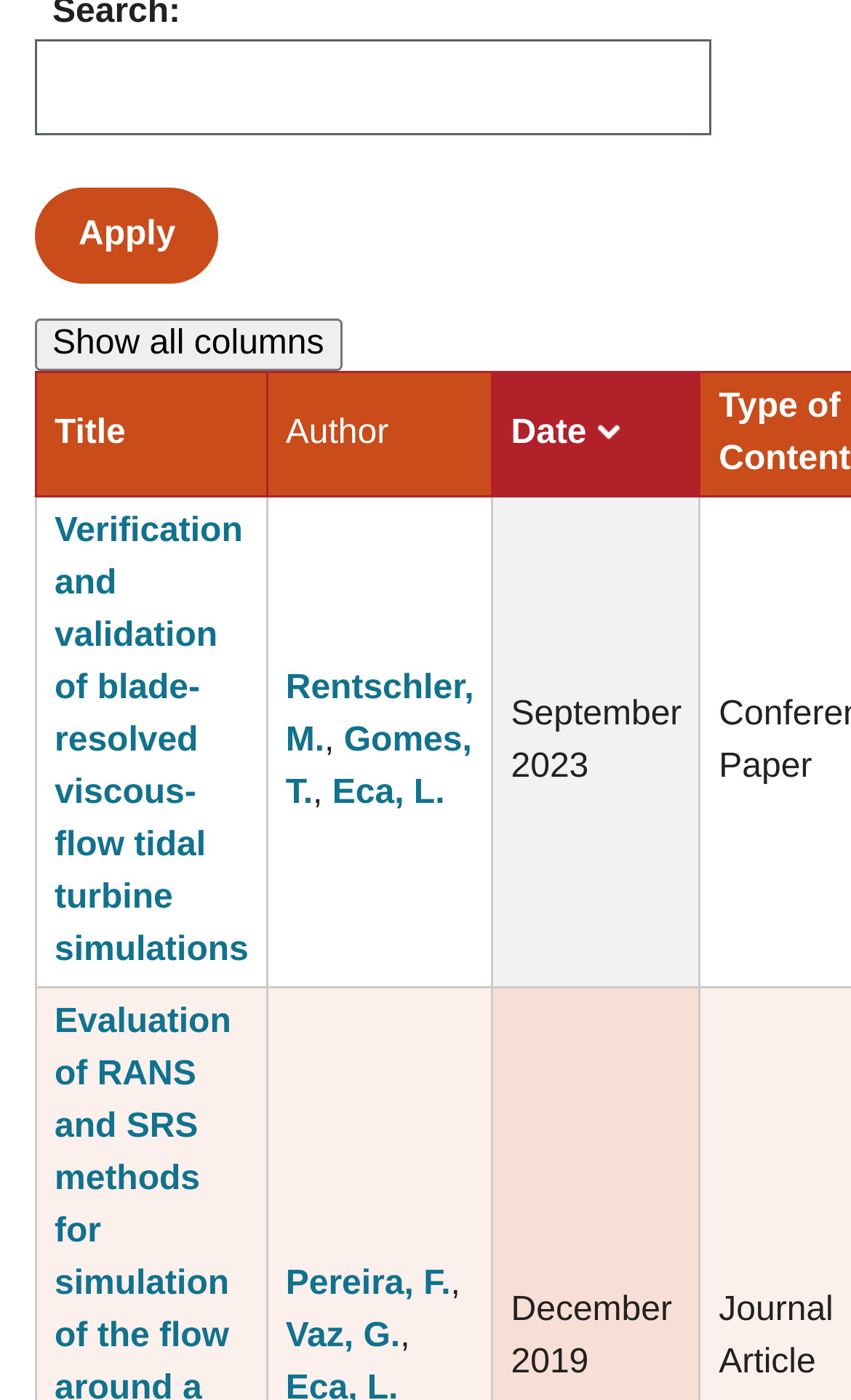Indicate the bounding box coordinates of the element that needs to be clicked to satisfy the following instruction: "Apply filter". The coordinates should be four float numbers between 0 and 1, i.e., [left, top, right, bottom].

[0.041, 0.135, 0.258, 0.203]